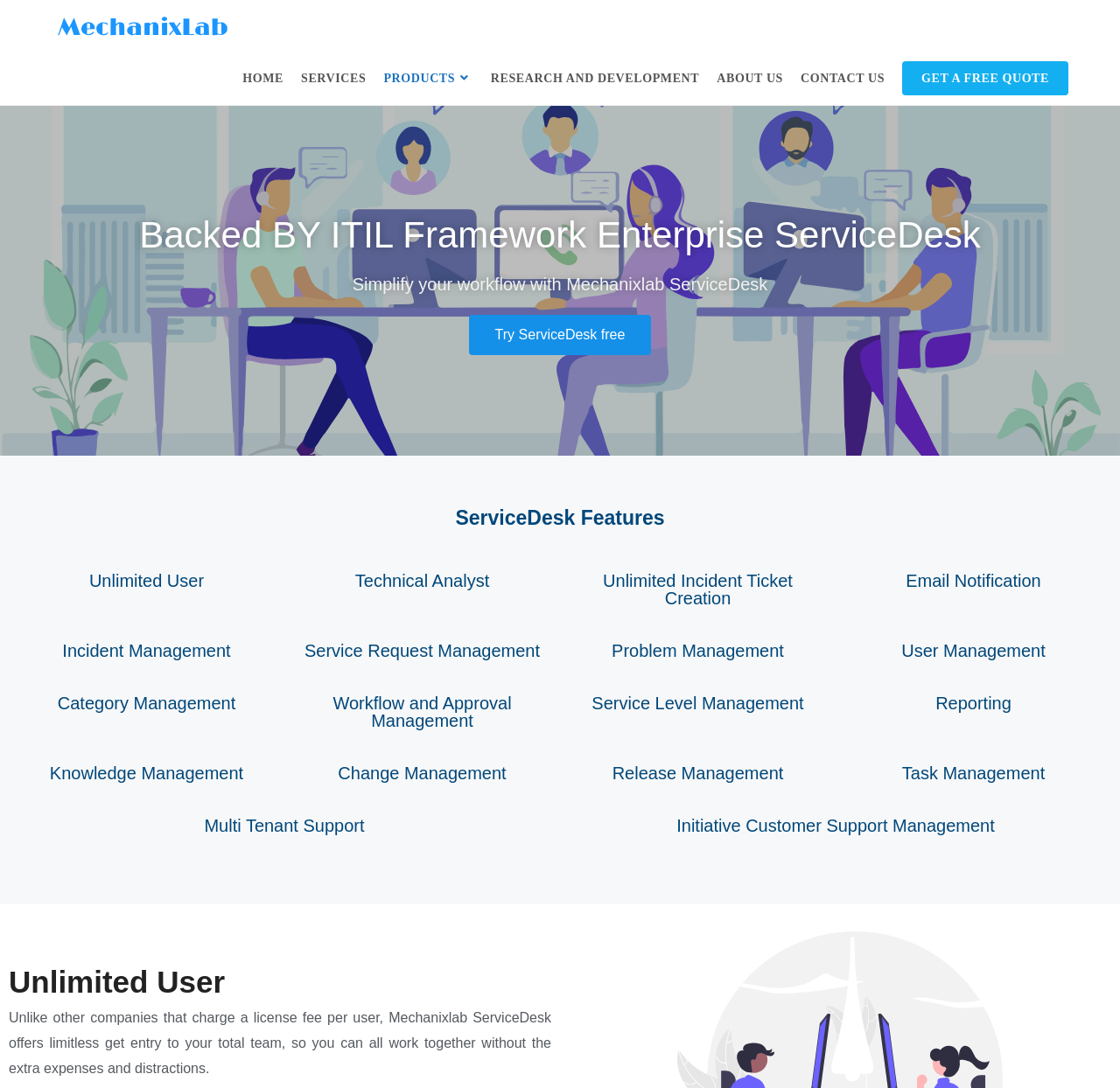Given the description bandar togel, predict the bounding box coordinates of the UI element. Ensure the coordinates are in the format (top-left x, top-left y, bottom-right x, bottom-right y) and all values are between 0 and 1.

None